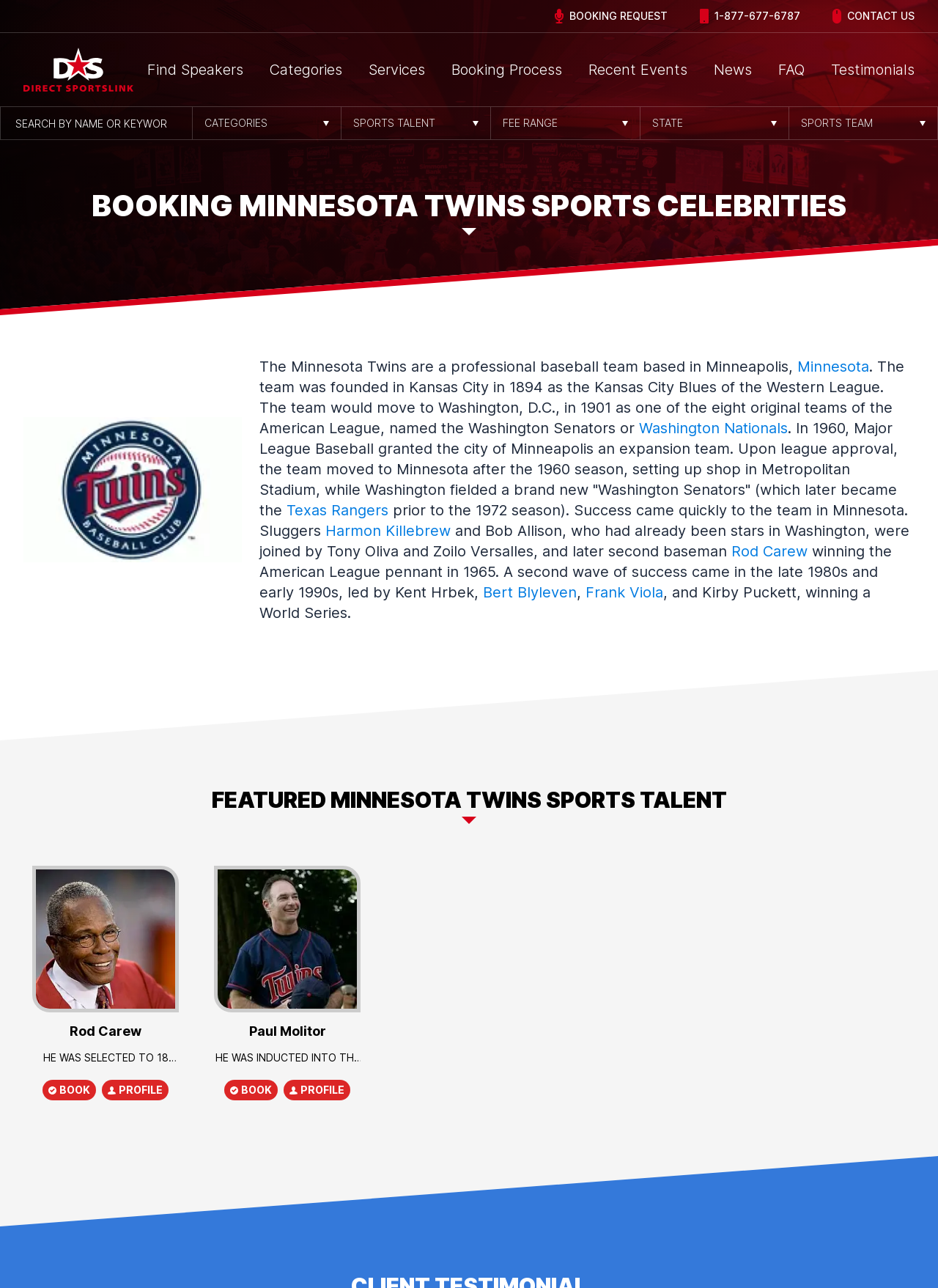Use a single word or phrase to answer the question: What is the name of the baseball team featured on this page?

Minnesota Twins